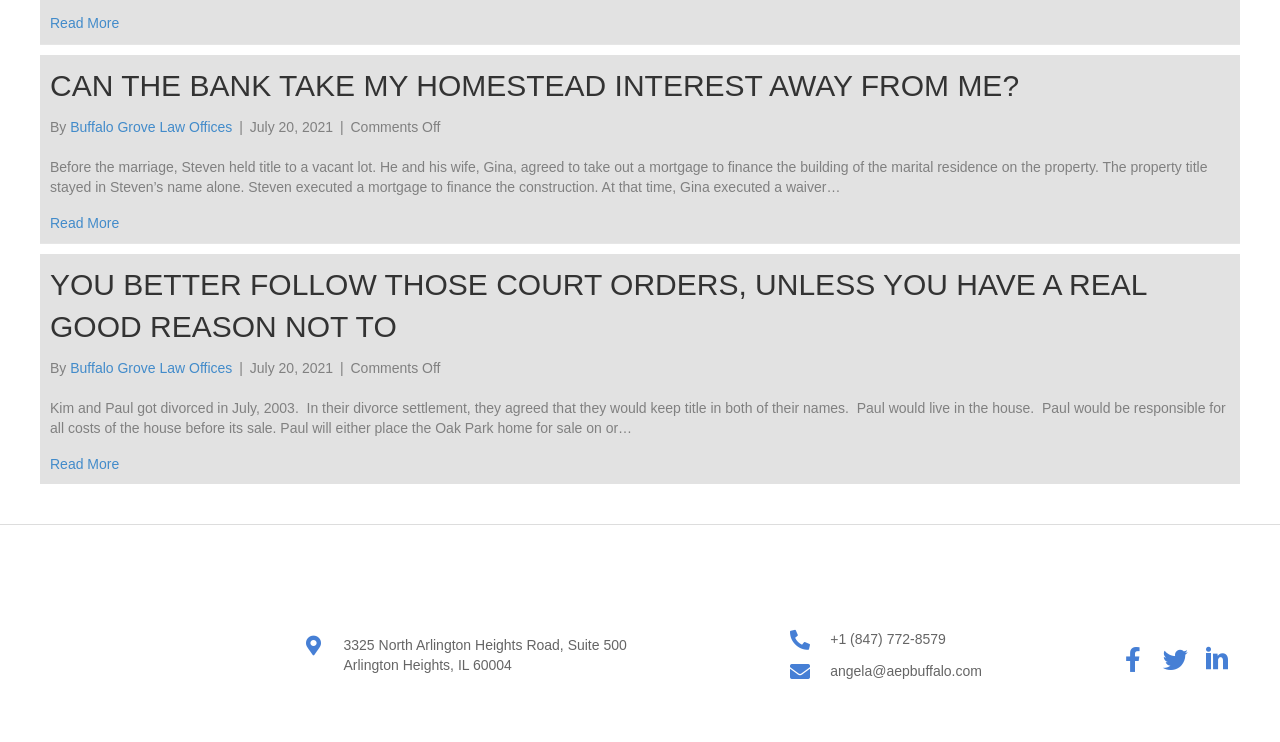Could you please study the image and provide a detailed answer to the question:
What is the date of the first article?

The date of the first article is indicated by the text 'July 20, 2021' which suggests that the article was published on that date.